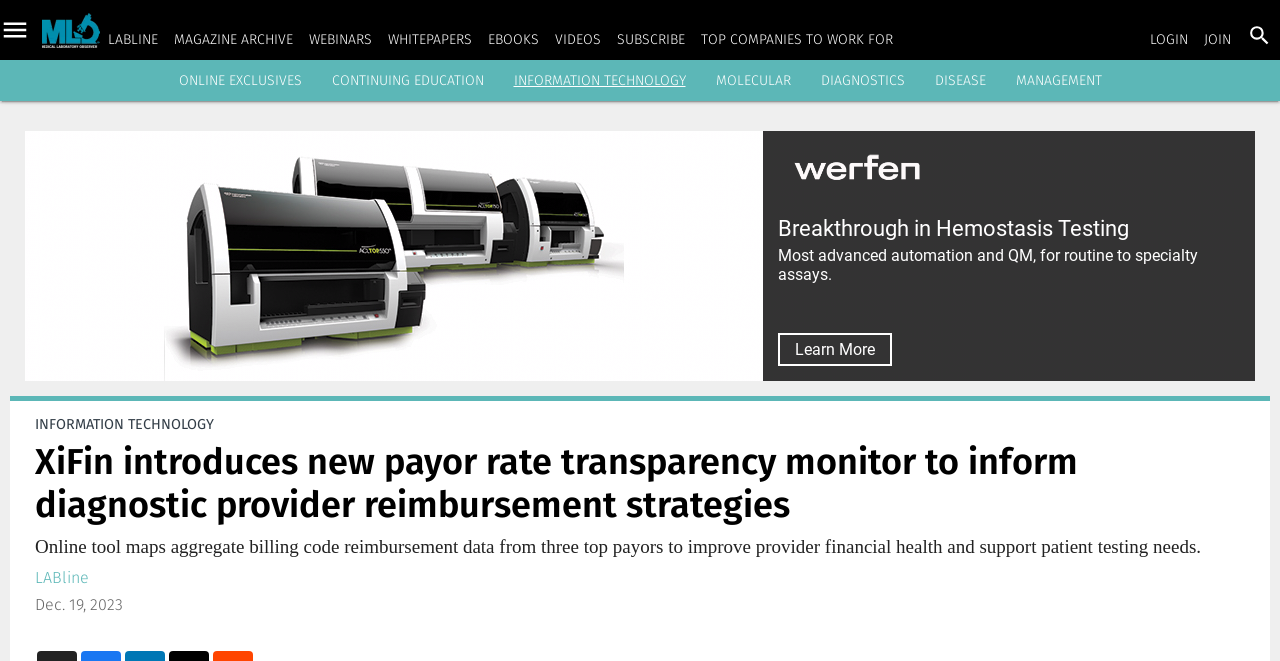Locate and generate the text content of the webpage's heading.

XiFin introduces new payor rate transparency monitor to inform diagnostic provider reimbursement strategies